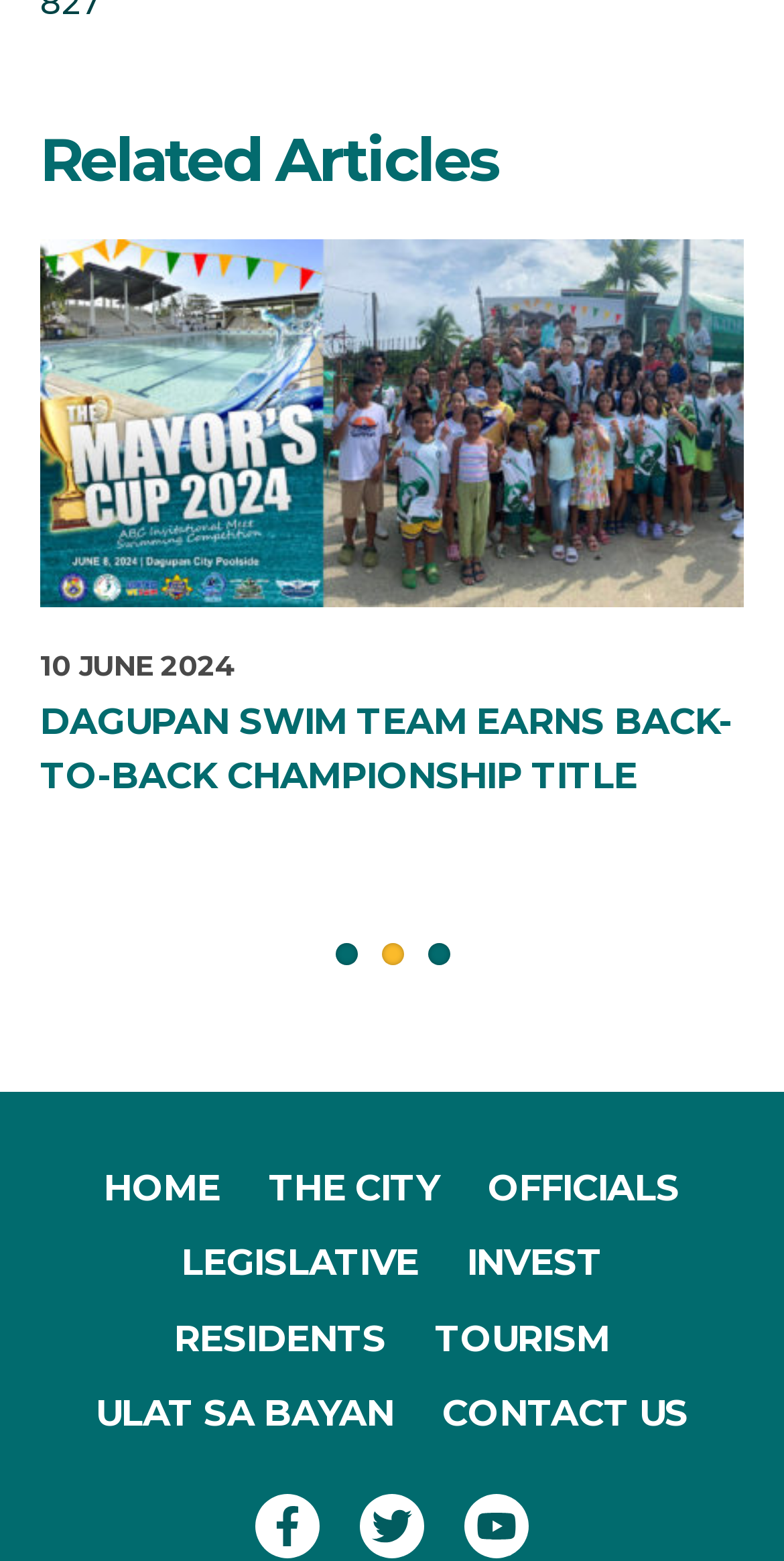Please find the bounding box coordinates of the element that needs to be clicked to perform the following instruction: "click on the 'Related Articles' heading". The bounding box coordinates should be four float numbers between 0 and 1, represented as [left, top, right, bottom].

[0.051, 0.077, 0.949, 0.127]